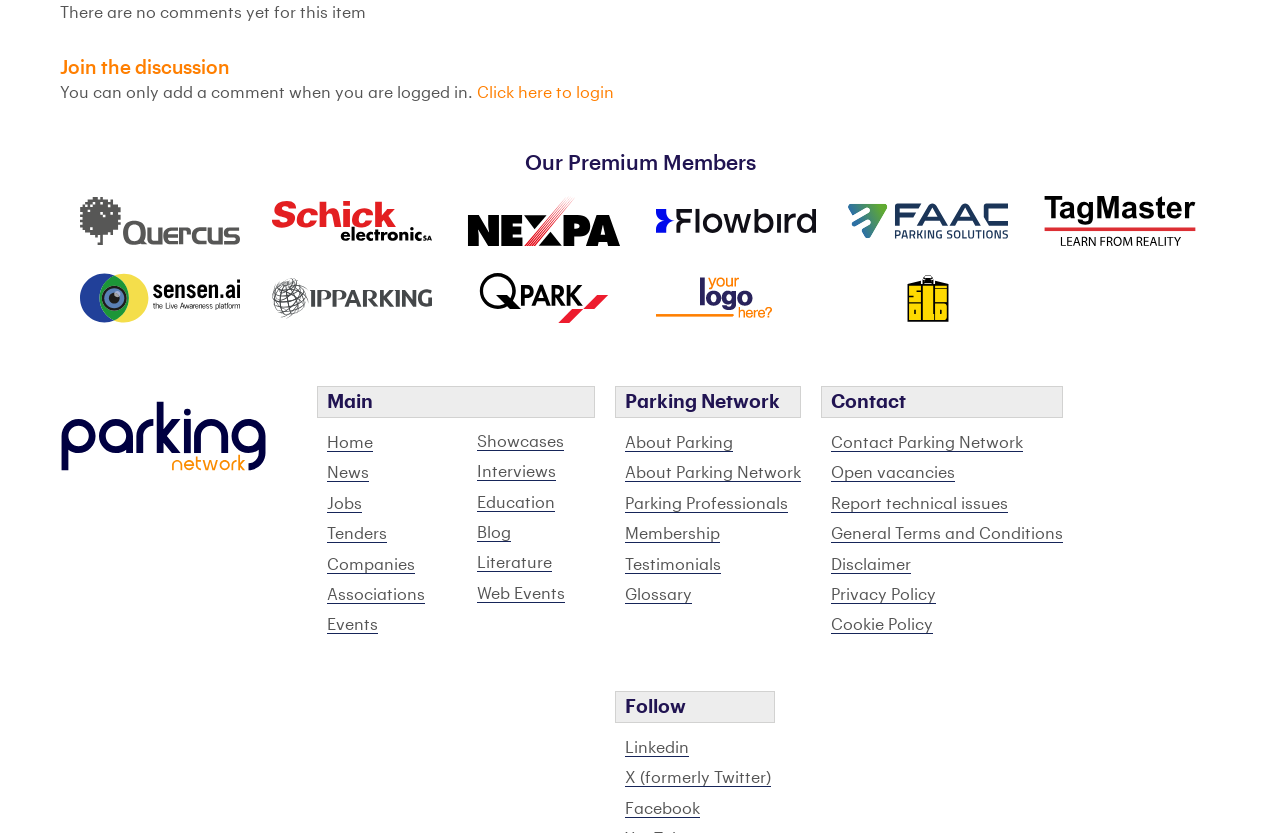Show the bounding box coordinates of the element that should be clicked to complete the task: "Follow Parking Network on Linkedin".

[0.488, 0.888, 0.538, 0.908]